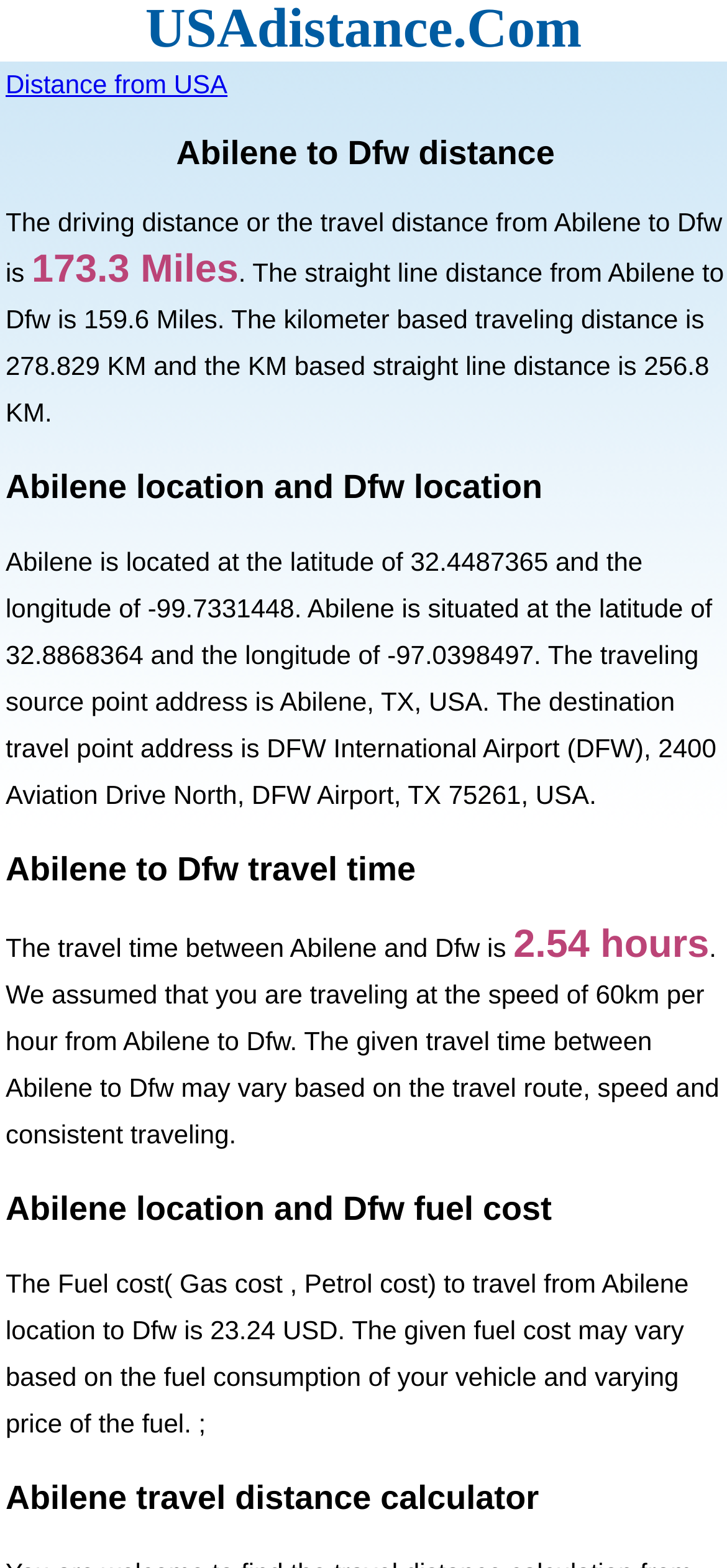What is the straight line distance from Abilene to Dfw?
Please answer the question as detailed as possible.

I found the answer by looking at the static text element that says 'The straight line distance from Abilene to Dfw is 159.6 Miles.'